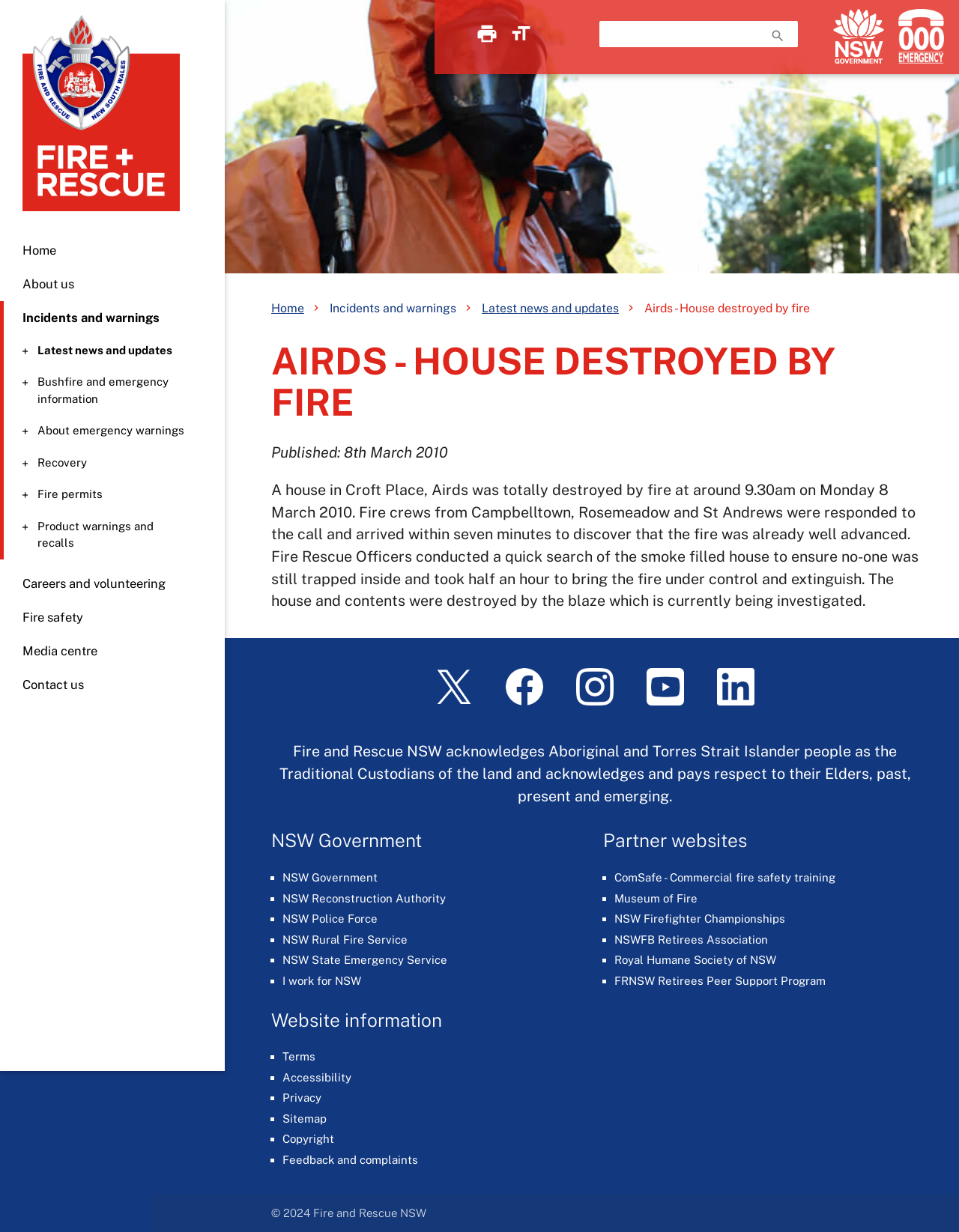What is the incident described on this webpage?
From the details in the image, provide a complete and detailed answer to the question.

Based on the webpage content, specifically the heading 'AIRDS - HOUSE DESTROYED BY FIRE' and the static text 'A house in Croft Place, Airds was totally destroyed by fire at around 9.30am on Monday 8 March 2010.', I can conclude that the incident described on this webpage is a house destroyed by fire.